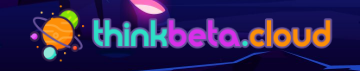Provide a single word or phrase answer to the question: 
What is the background of the logo?

Dynamic